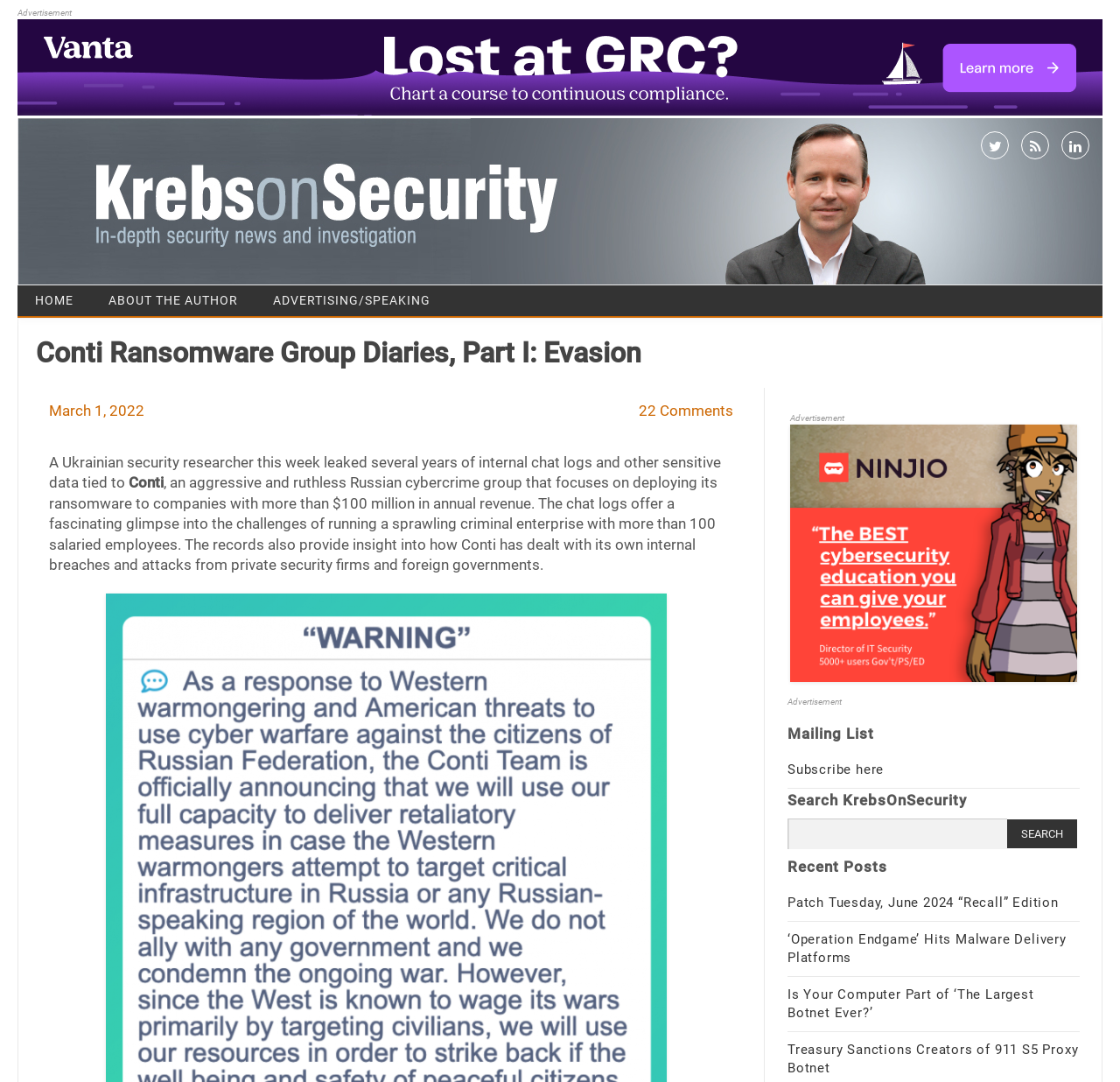Identify the bounding box coordinates of the area you need to click to perform the following instruction: "Read the article 'Patch Tuesday, June 2024 “Recall” Edition'".

[0.703, 0.827, 0.945, 0.842]